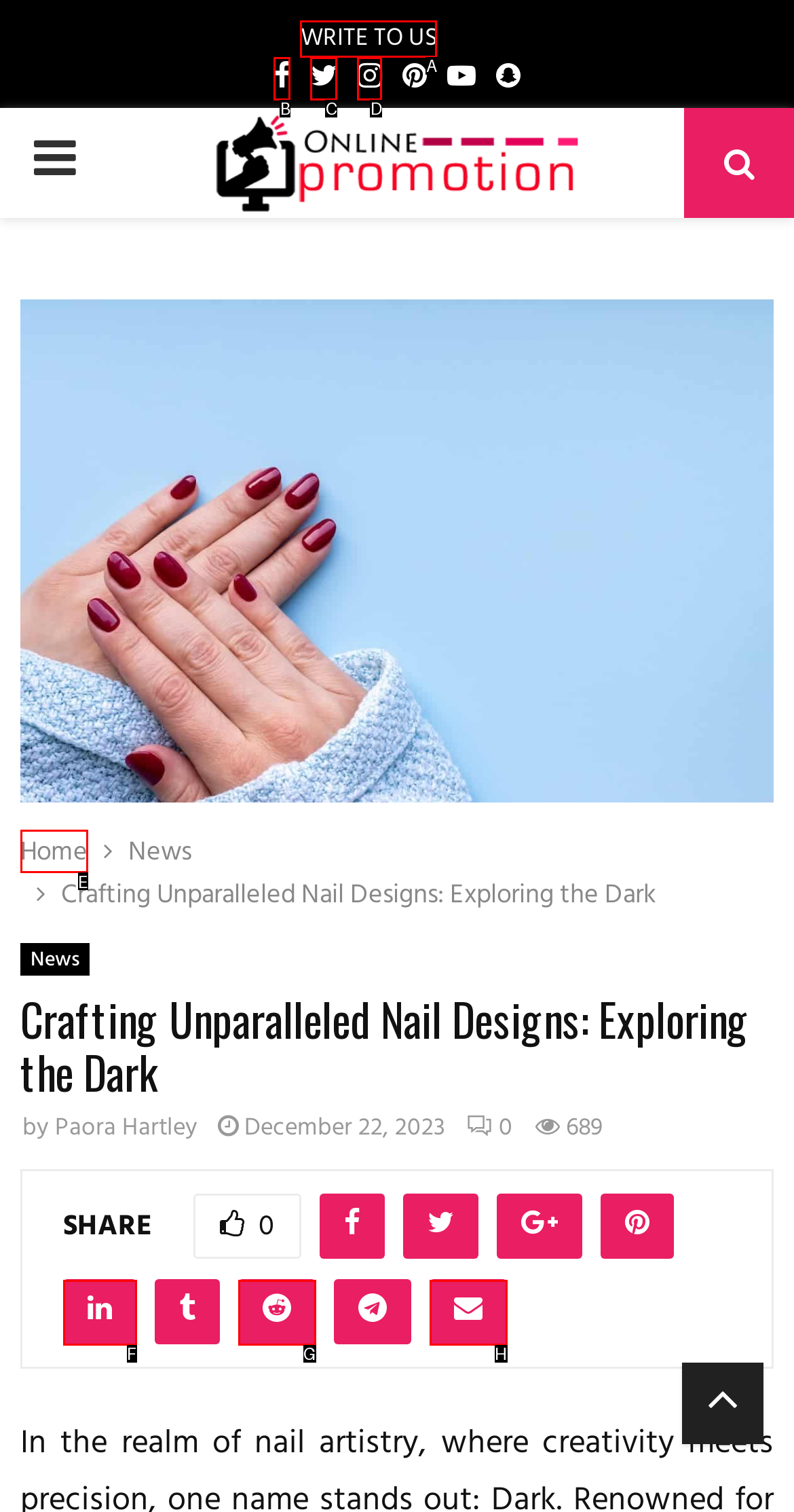Identify the bounding box that corresponds to: English
Respond with the letter of the correct option from the provided choices.

None